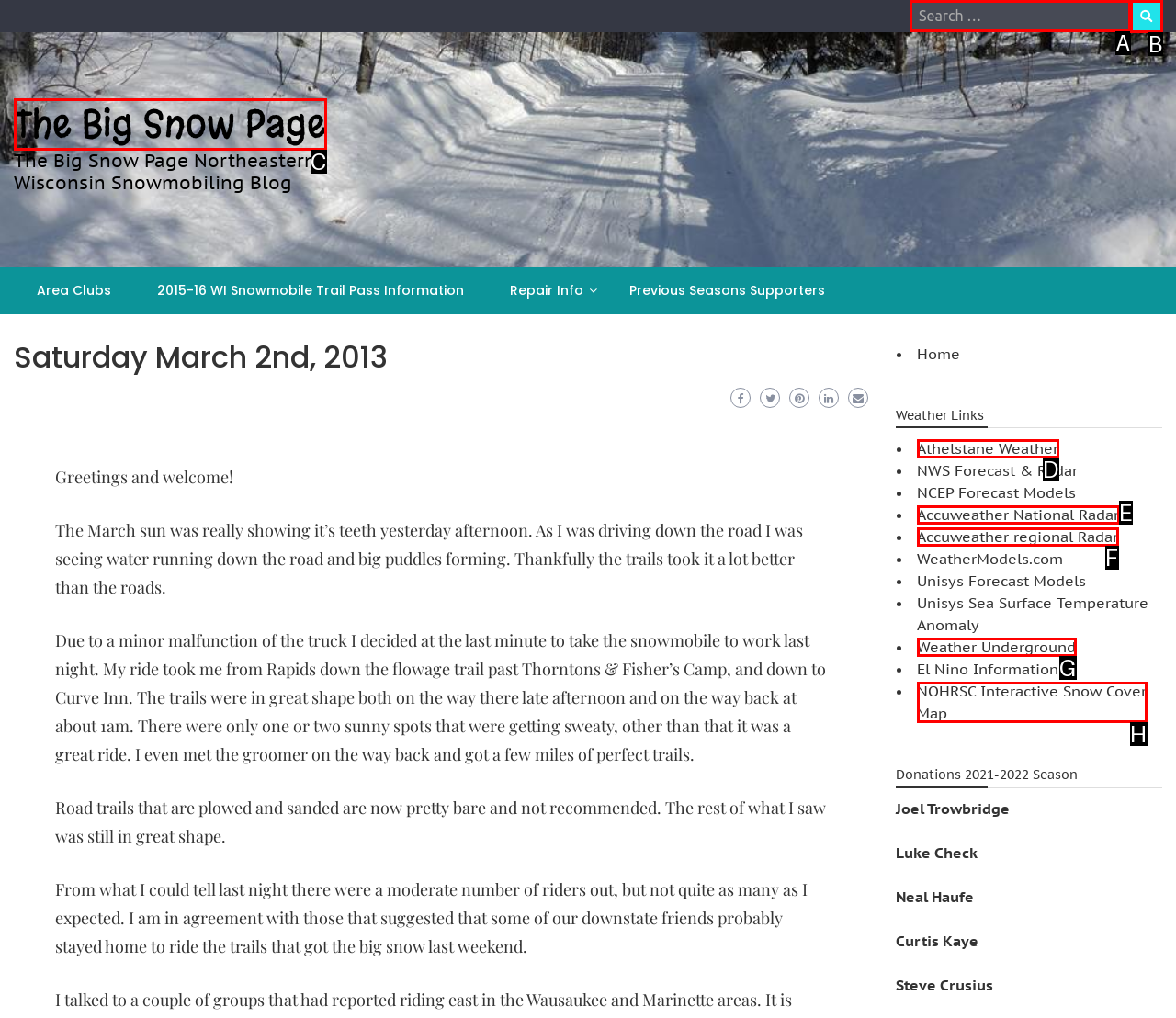Select the appropriate option that fits: The Big Snow Page
Reply with the letter of the correct choice.

C